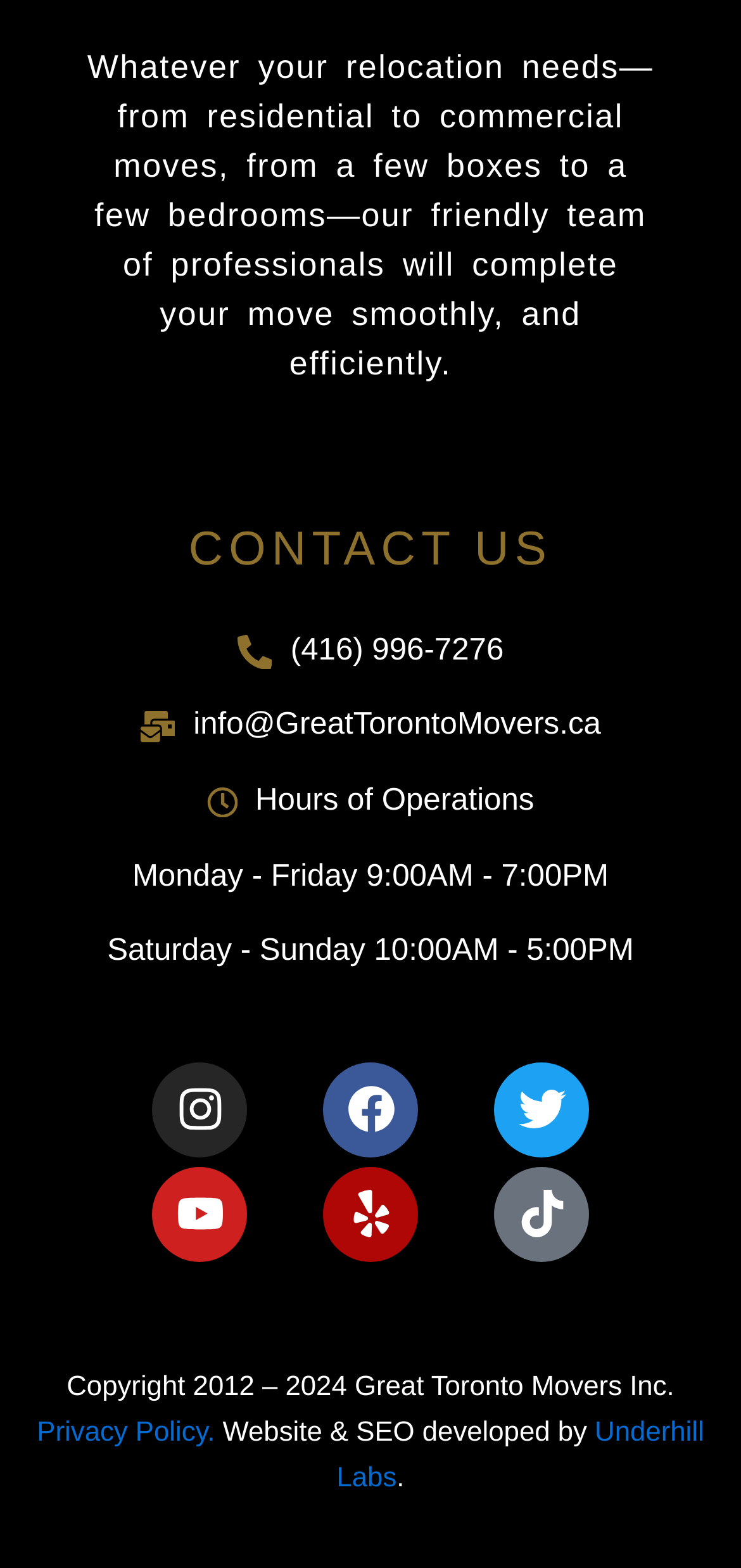Provide the bounding box coordinates for the specified HTML element described in this description: "(416) 996-7276". The coordinates should be four float numbers ranging from 0 to 1, in the format [left, top, right, bottom].

[0.112, 0.399, 0.888, 0.432]